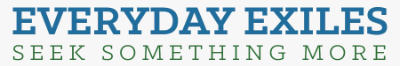What is the design of the visual representation?
Based on the visual content, answer with a single word or a brief phrase.

clean and engaging